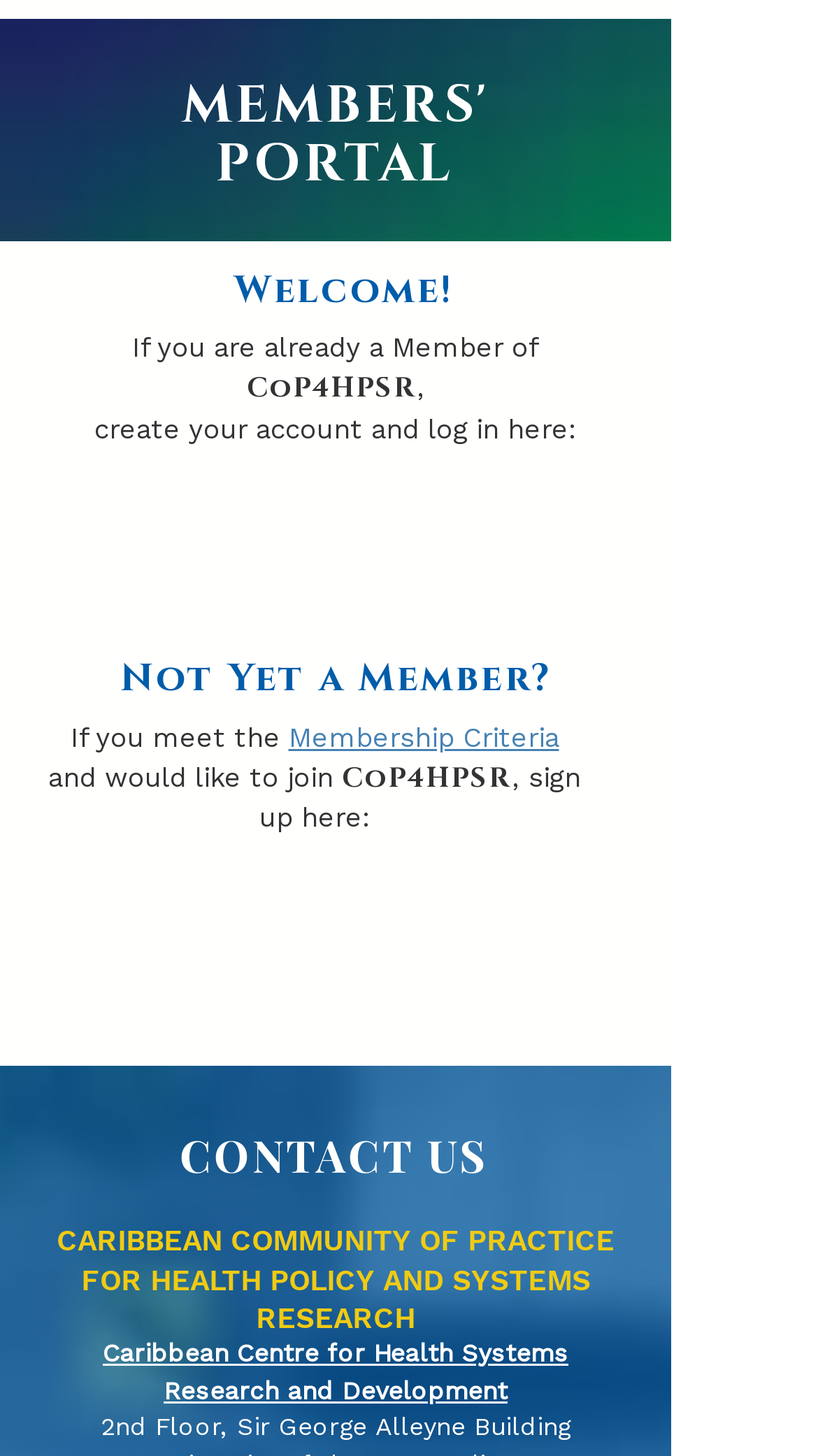Using a single word or phrase, answer the following question: 
What is the name of the community?

CoP4HPSR